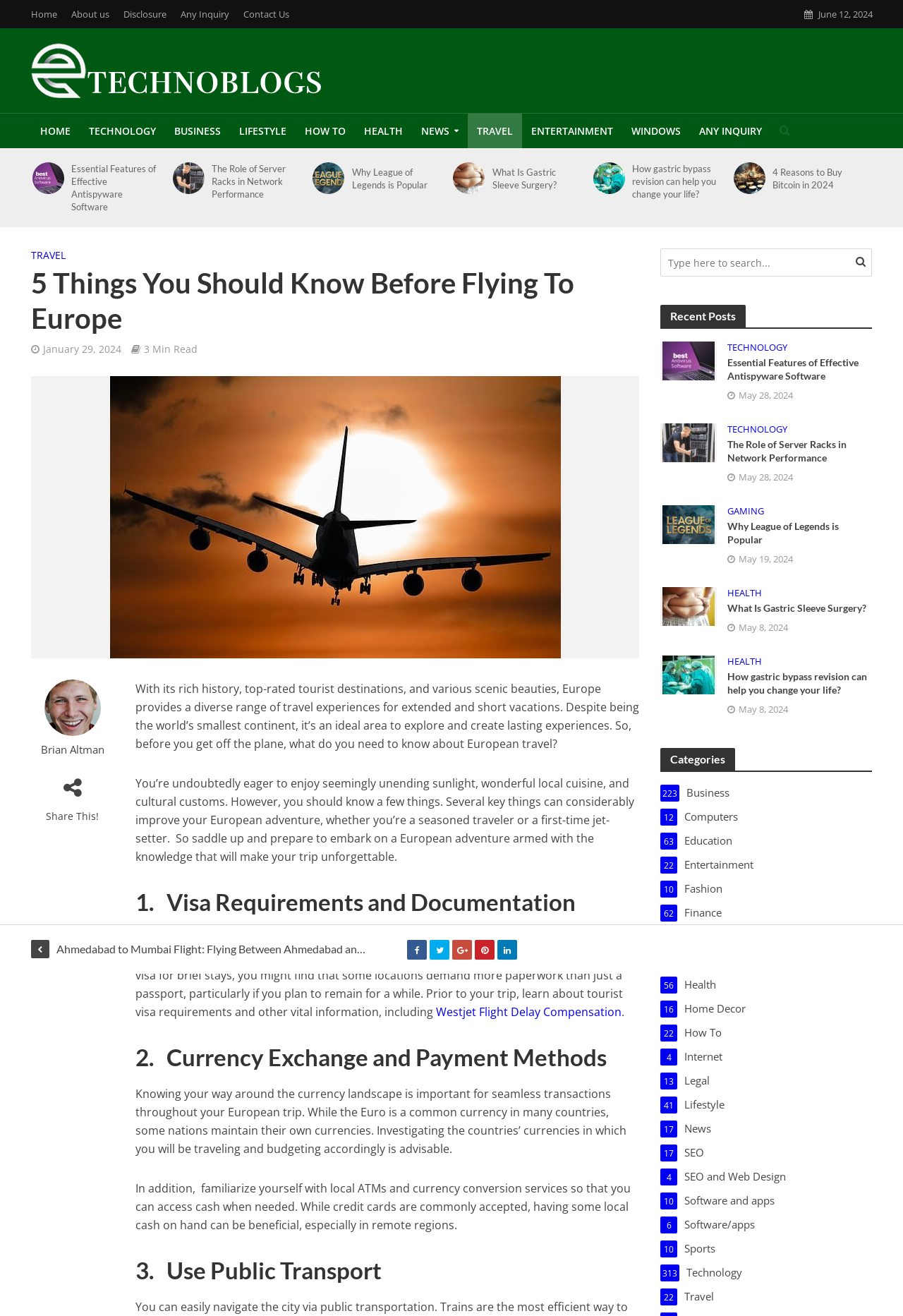Identify the main heading of the webpage and provide its text content.

5 Things You Should Know Before Flying To Europe